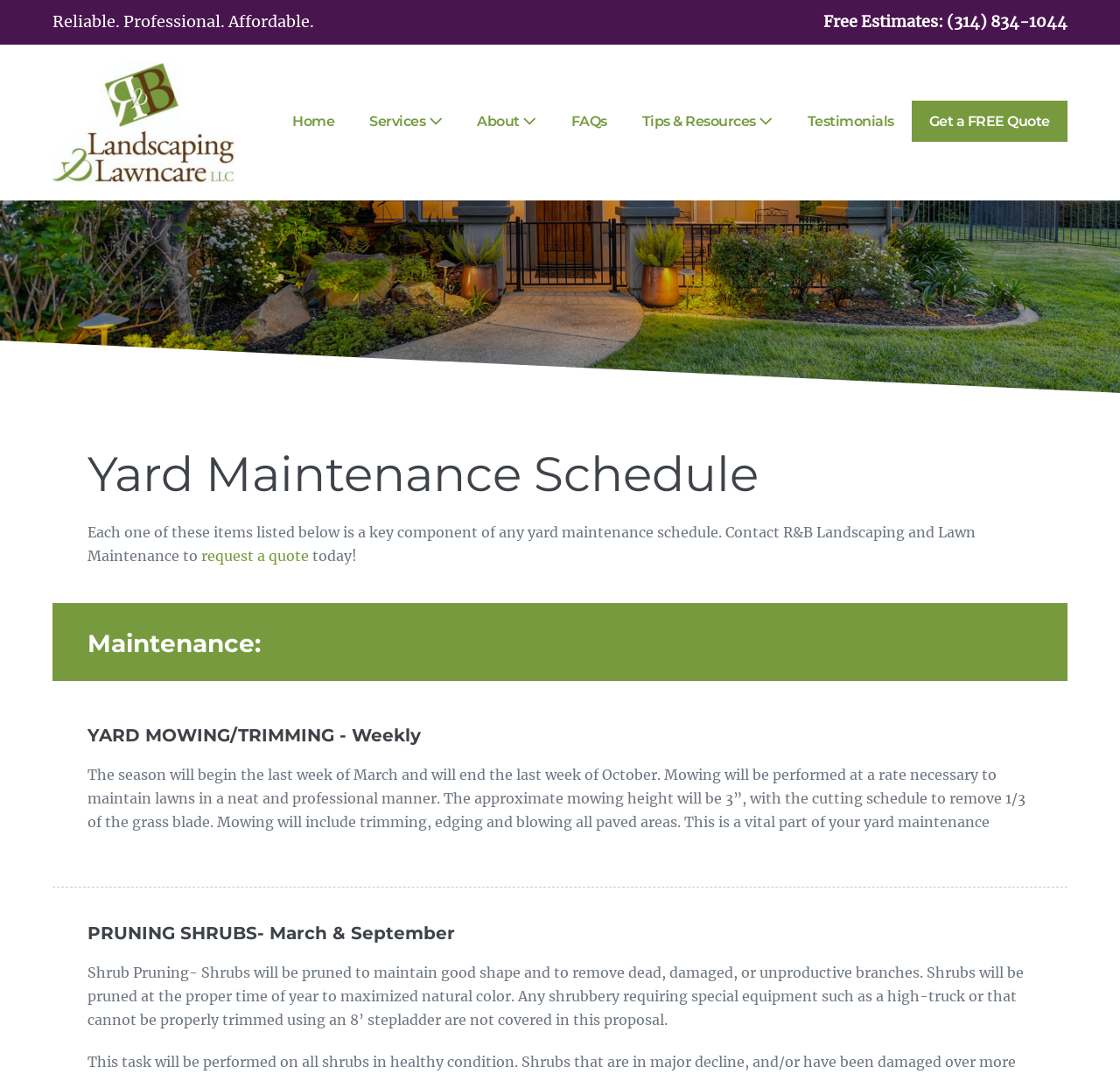Answer the question below in one word or phrase:
When does the yard mowing season begin and end?

Last week of March to last week of October